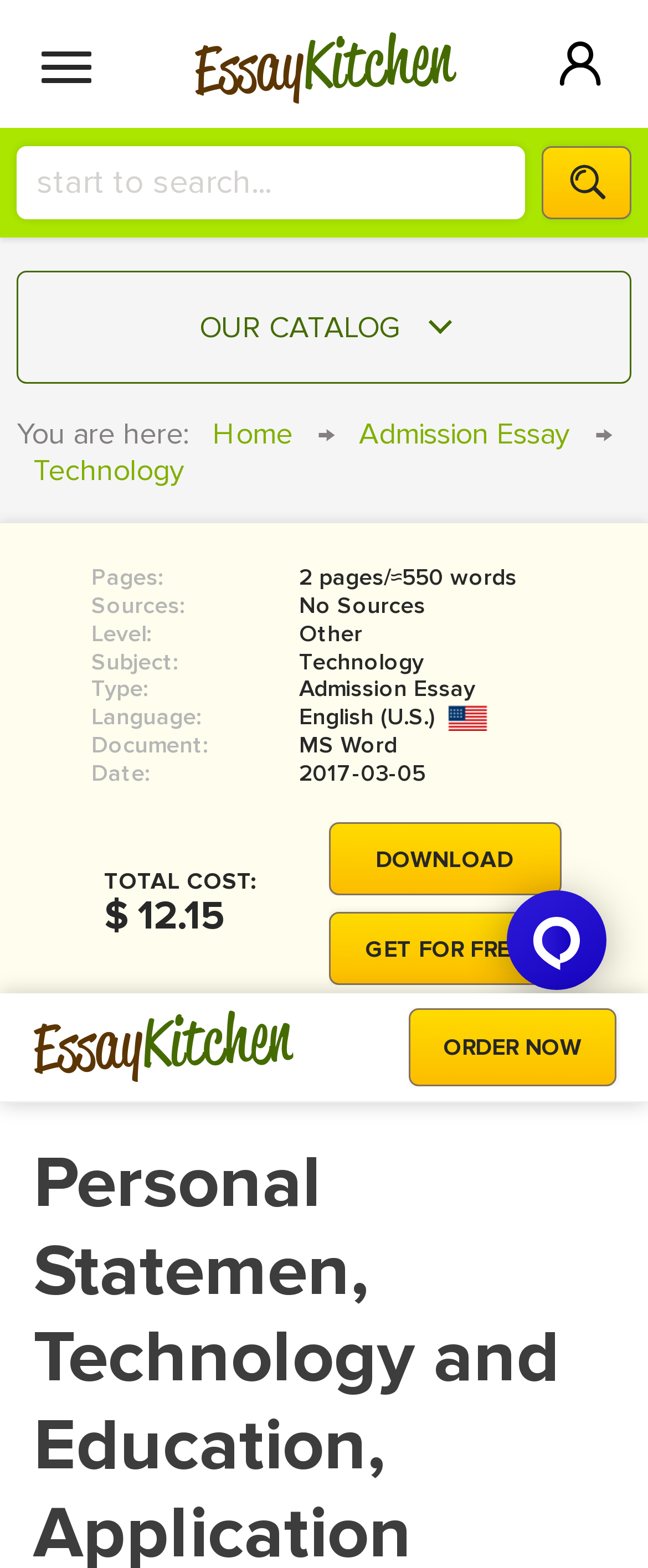Please find the bounding box coordinates of the element that needs to be clicked to perform the following instruction: "Order now". The bounding box coordinates should be four float numbers between 0 and 1, represented as [left, top, right, bottom].

[0.631, 0.643, 0.951, 0.693]